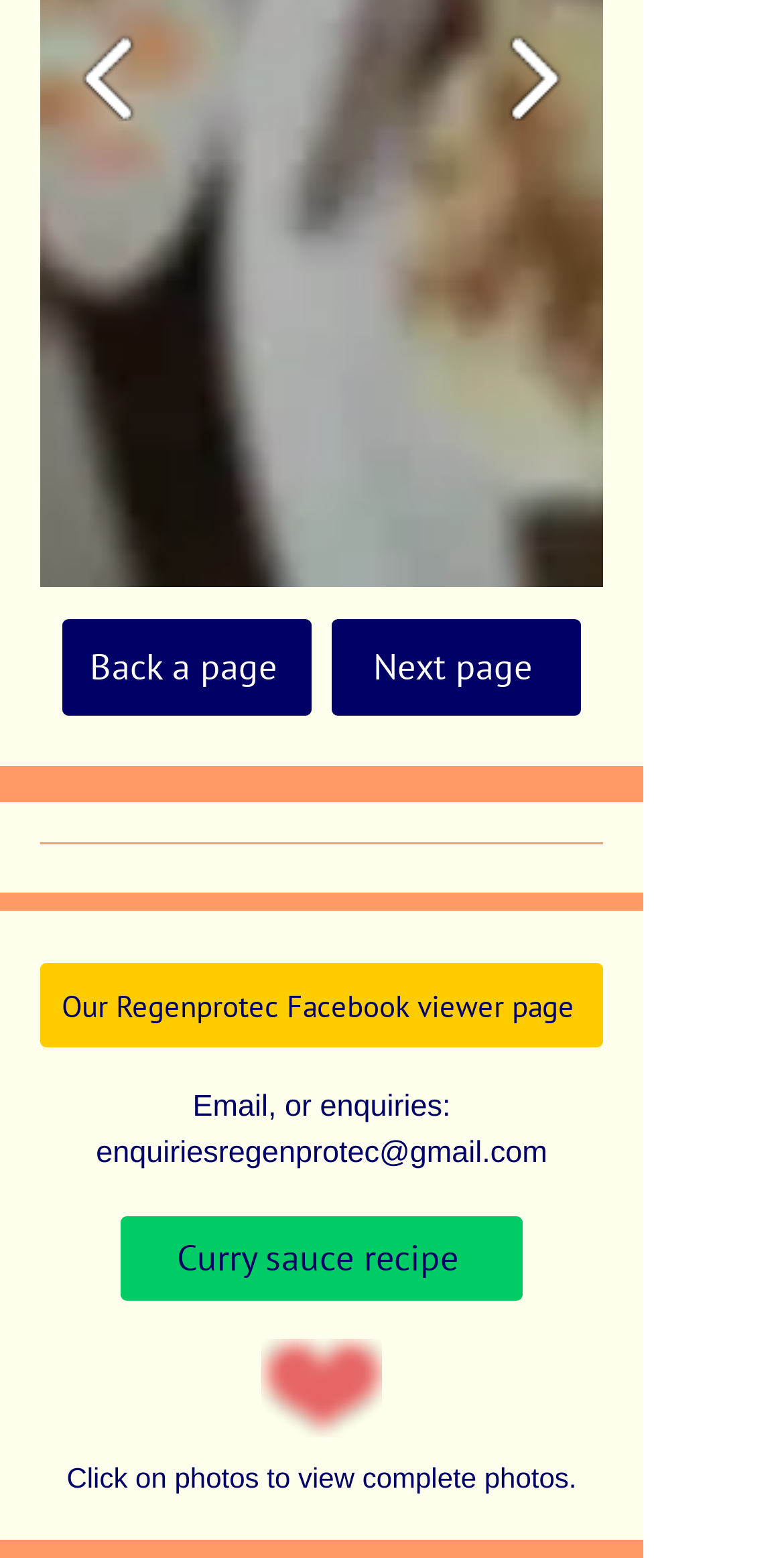Use a single word or phrase to answer the question: 
What is the shape of the image at the bottom?

Heart